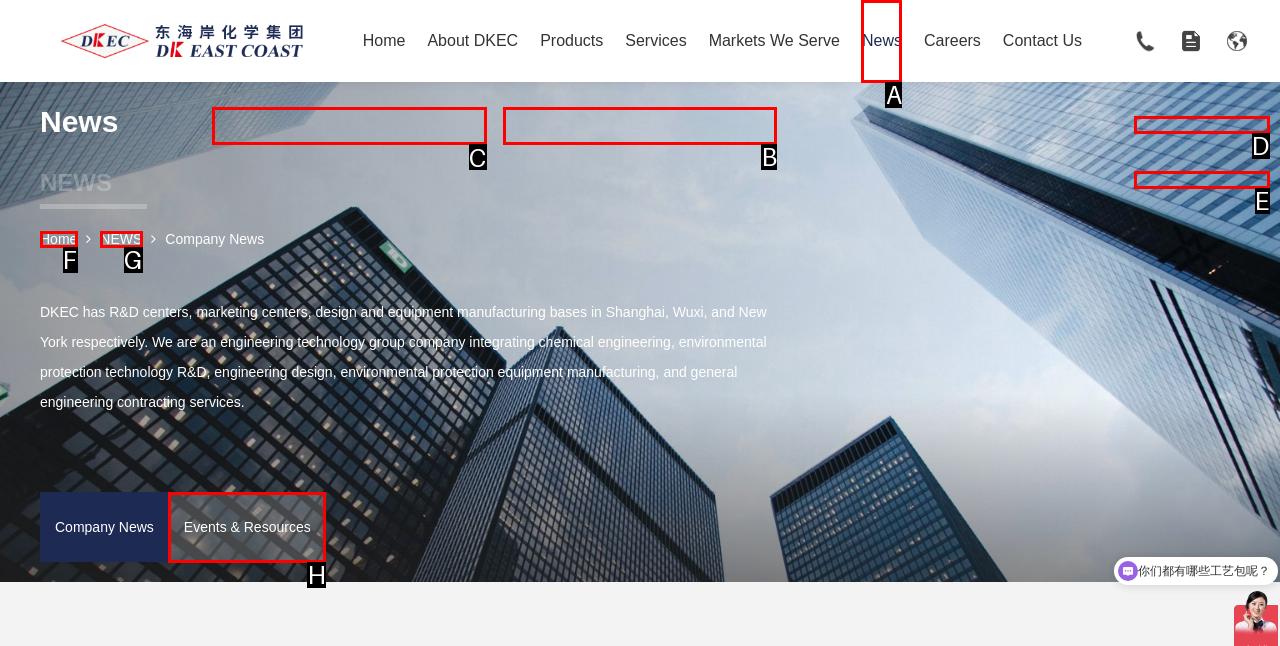Find the HTML element to click in order to complete this task: Learn more about 'Epoxy Resin Technology'
Answer with the letter of the correct option.

C